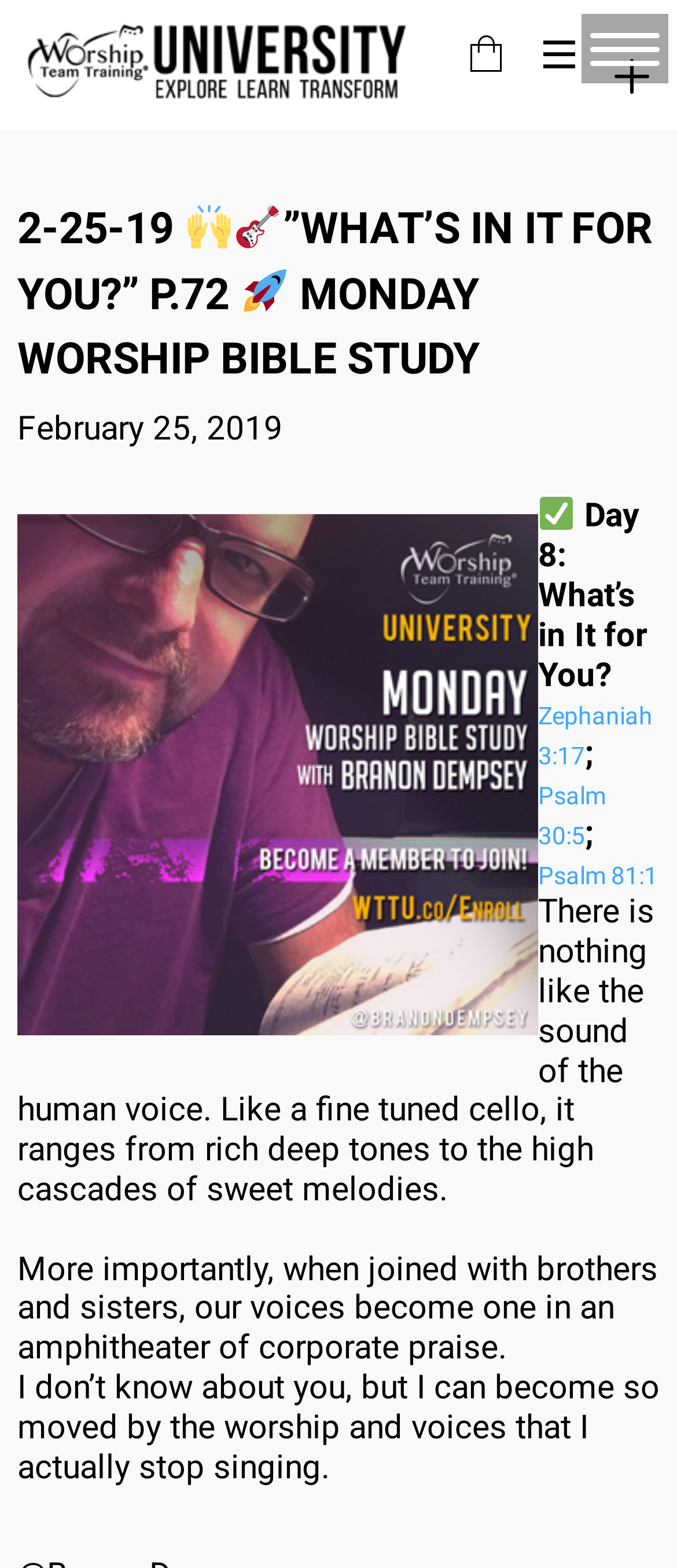What is the purpose of the human voice in worship according to the webpage?
Please give a well-detailed answer to the question.

According to the webpage, the human voice in worship is important for corporate praise, as mentioned in the sentence 'More importantly, when joined with brothers and sisters, our voices become one in an amphitheater of corporate praise.'